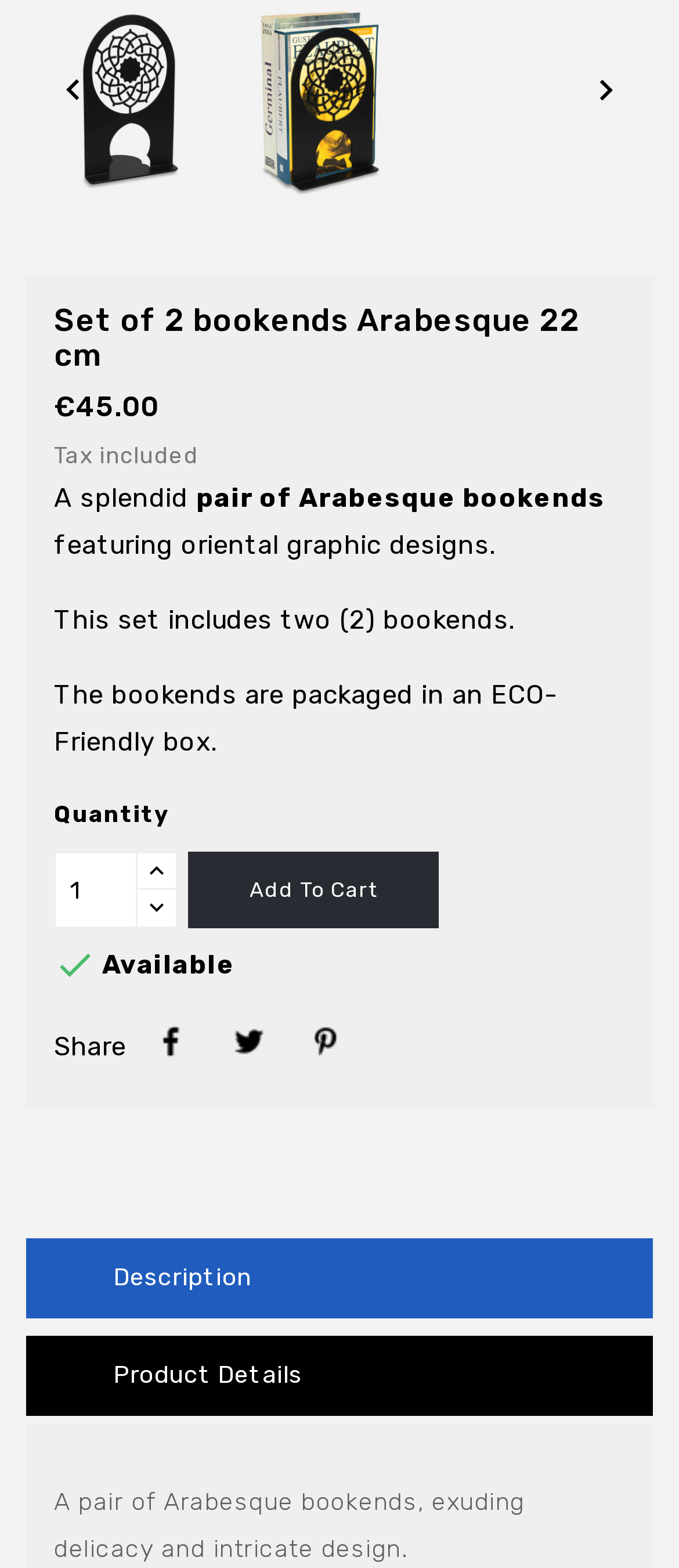What is the packaging material of the bookends?
Refer to the image and provide a detailed answer to the question.

The product description states that 'The bookends are packaged in an ECO-Friendly box', which indicates that the packaging material is an ECO-Friendly box.